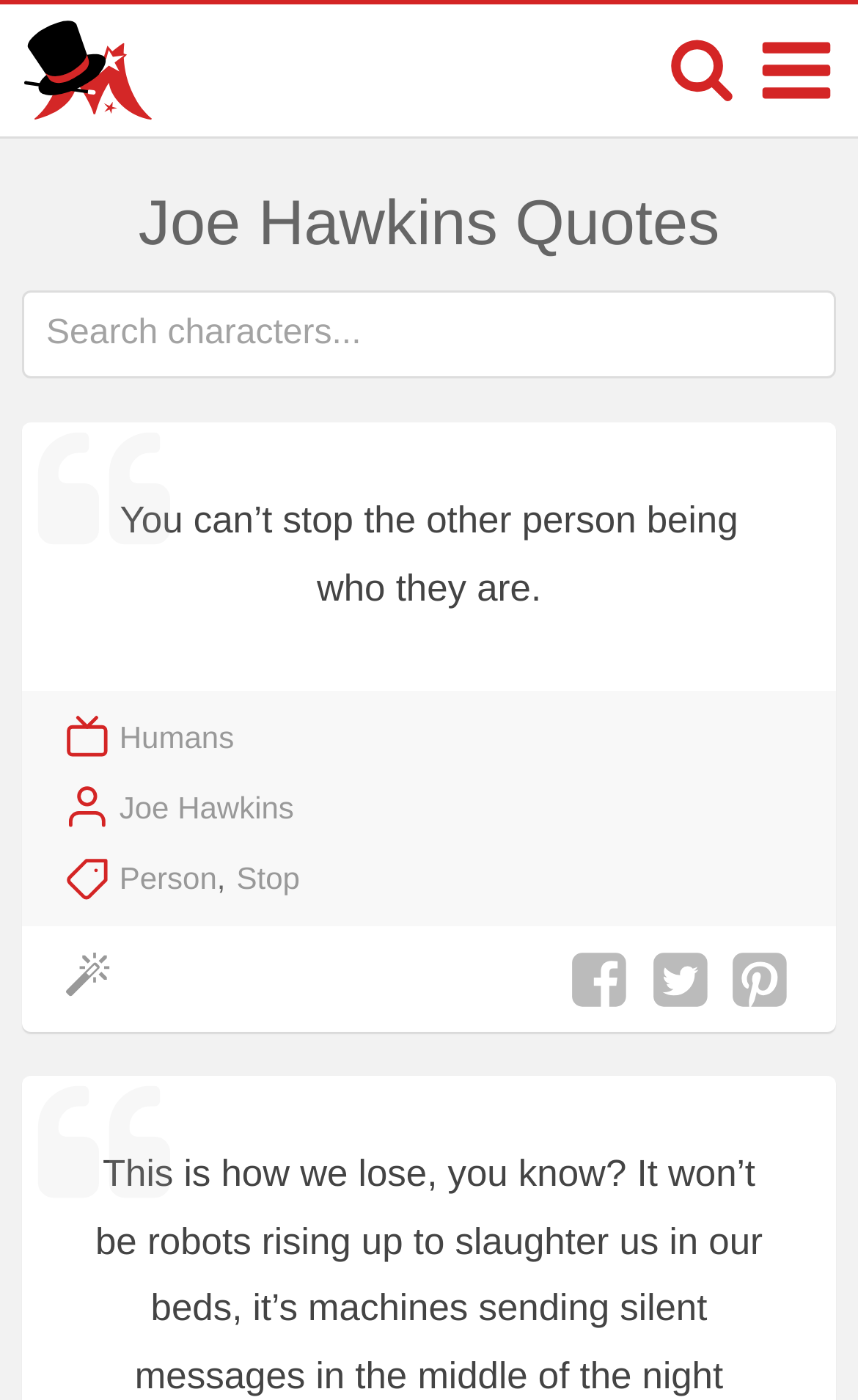Can you pinpoint the bounding box coordinates for the clickable element required for this instruction: "Visit MagicalQuote homepage"? The coordinates should be four float numbers between 0 and 1, i.e., [left, top, right, bottom].

[0.026, 0.003, 0.179, 0.097]